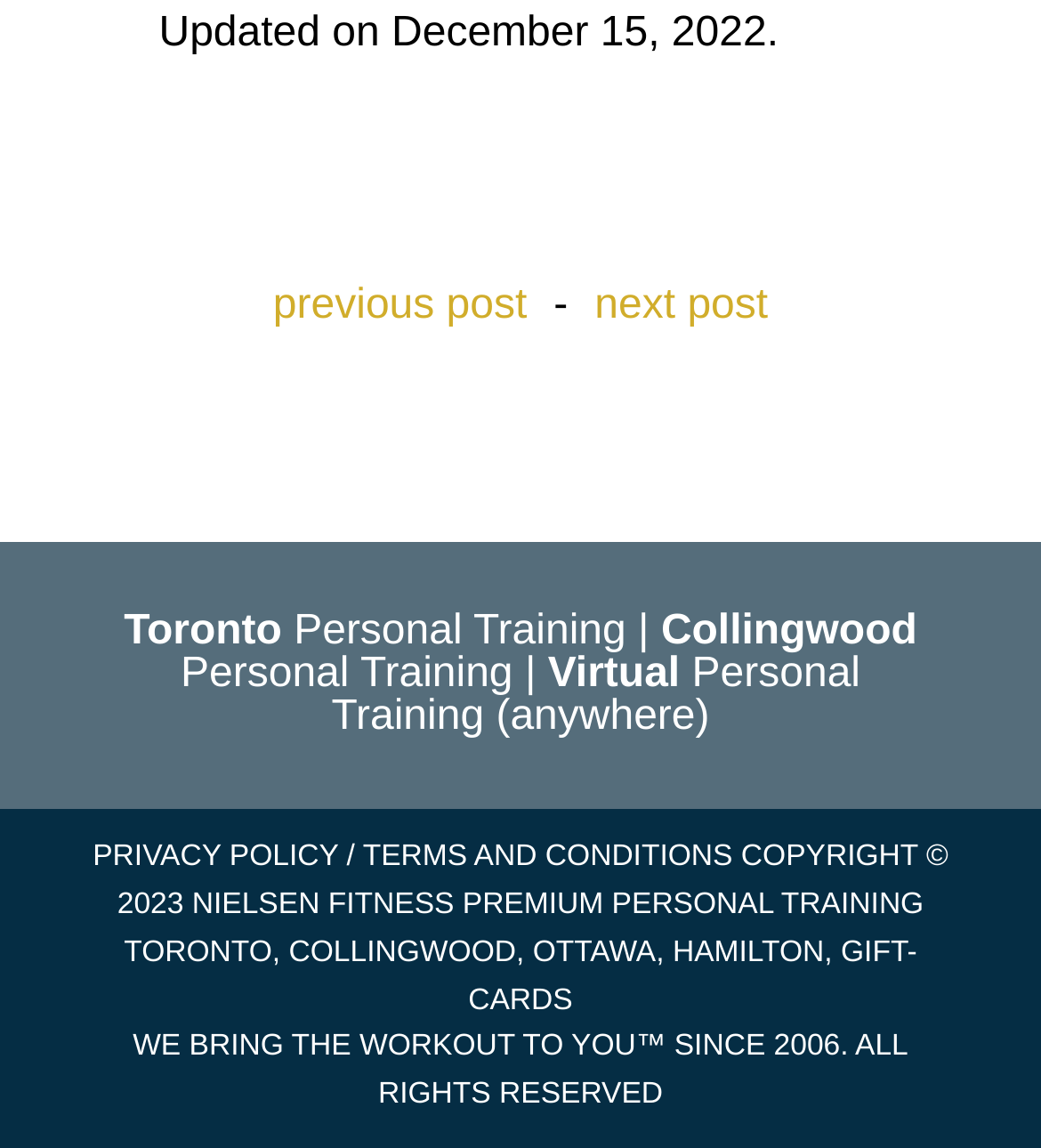Bounding box coordinates must be specified in the format (top-left x, top-left y, bottom-right x, bottom-right y). All values should be floating point numbers between 0 and 1. What are the bounding box coordinates of the UI element described as: HAMILTON,

[0.646, 0.815, 0.808, 0.843]